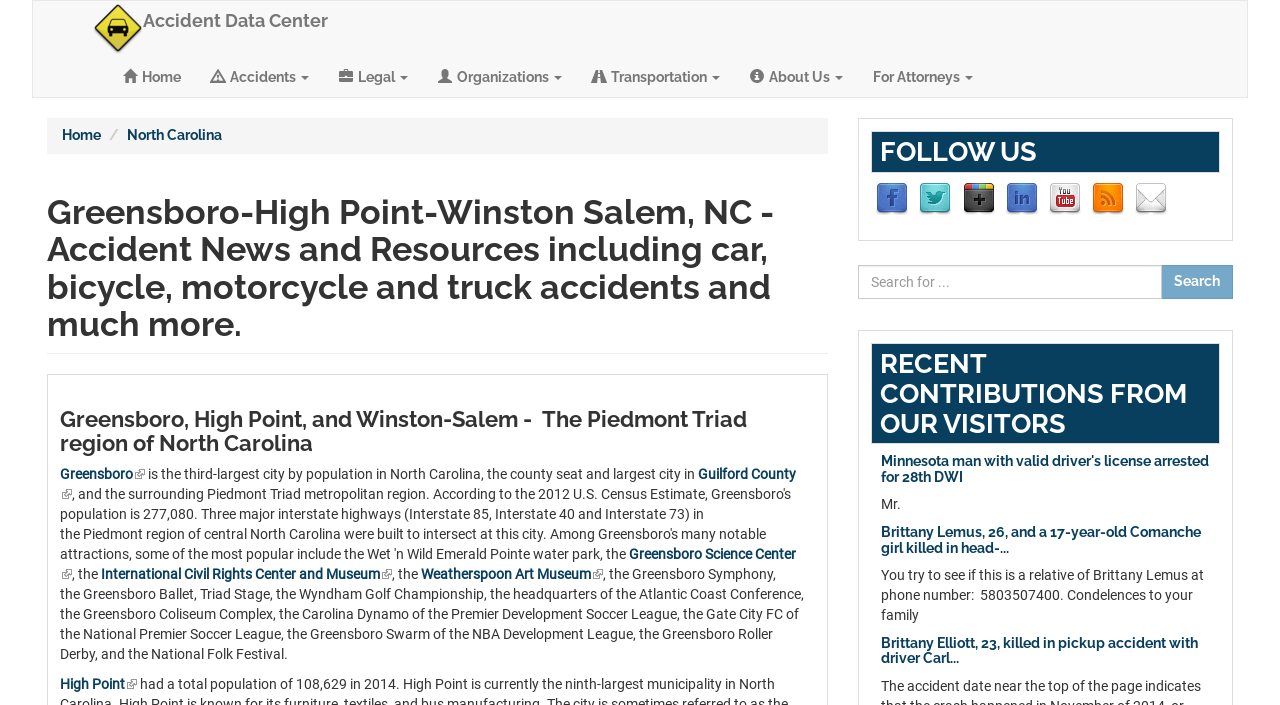Could you determine the bounding box coordinates of the clickable element to complete the instruction: "Click on the 'Home' link"? Provide the coordinates as four float numbers between 0 and 1, i.e., [left, top, right, bottom].

[0.072, 0.006, 0.111, 0.077]